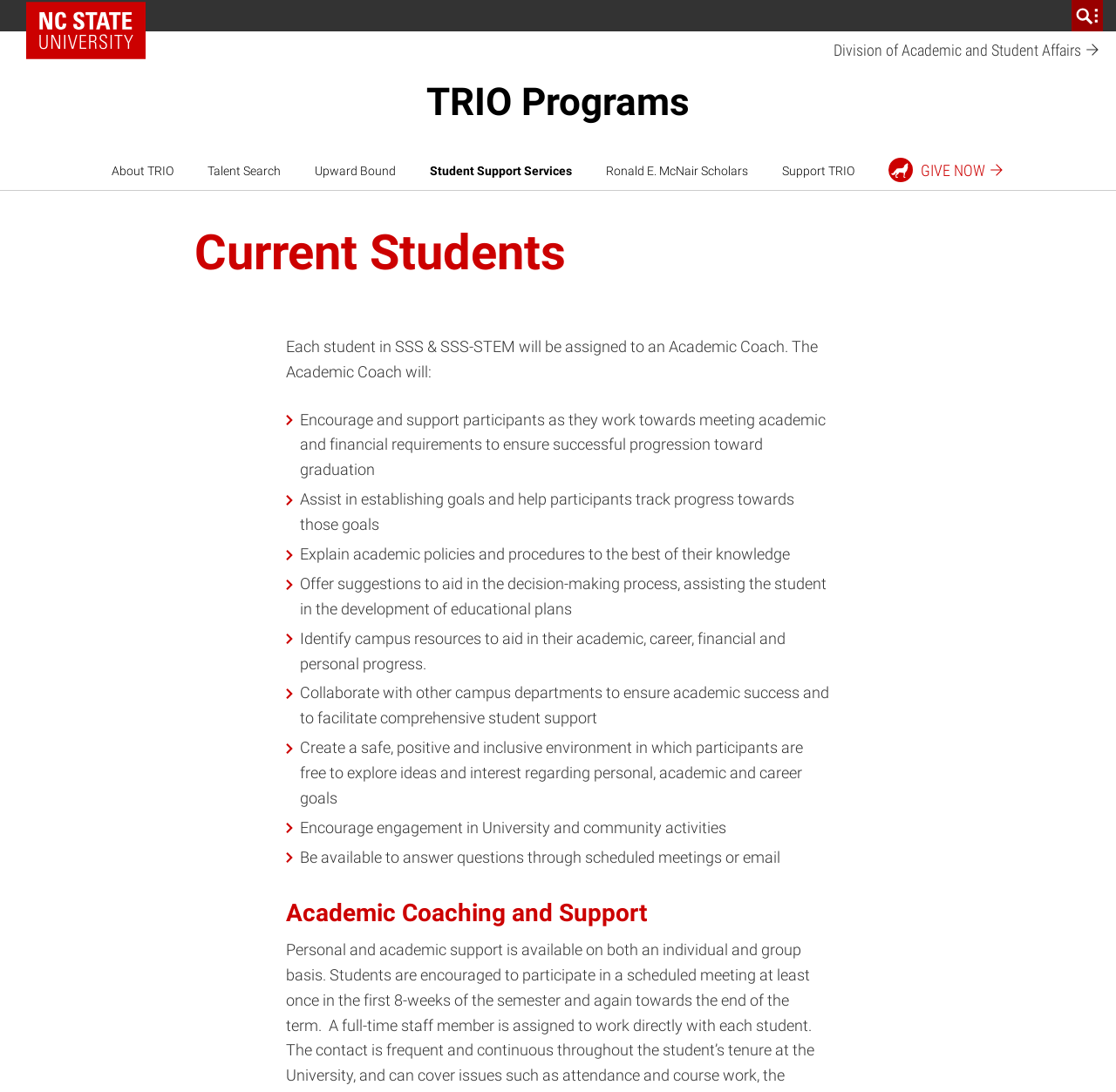Determine the bounding box coordinates of the clickable region to follow the instruction: "Go to NC State Home".

[0.023, 0.0, 0.13, 0.056]